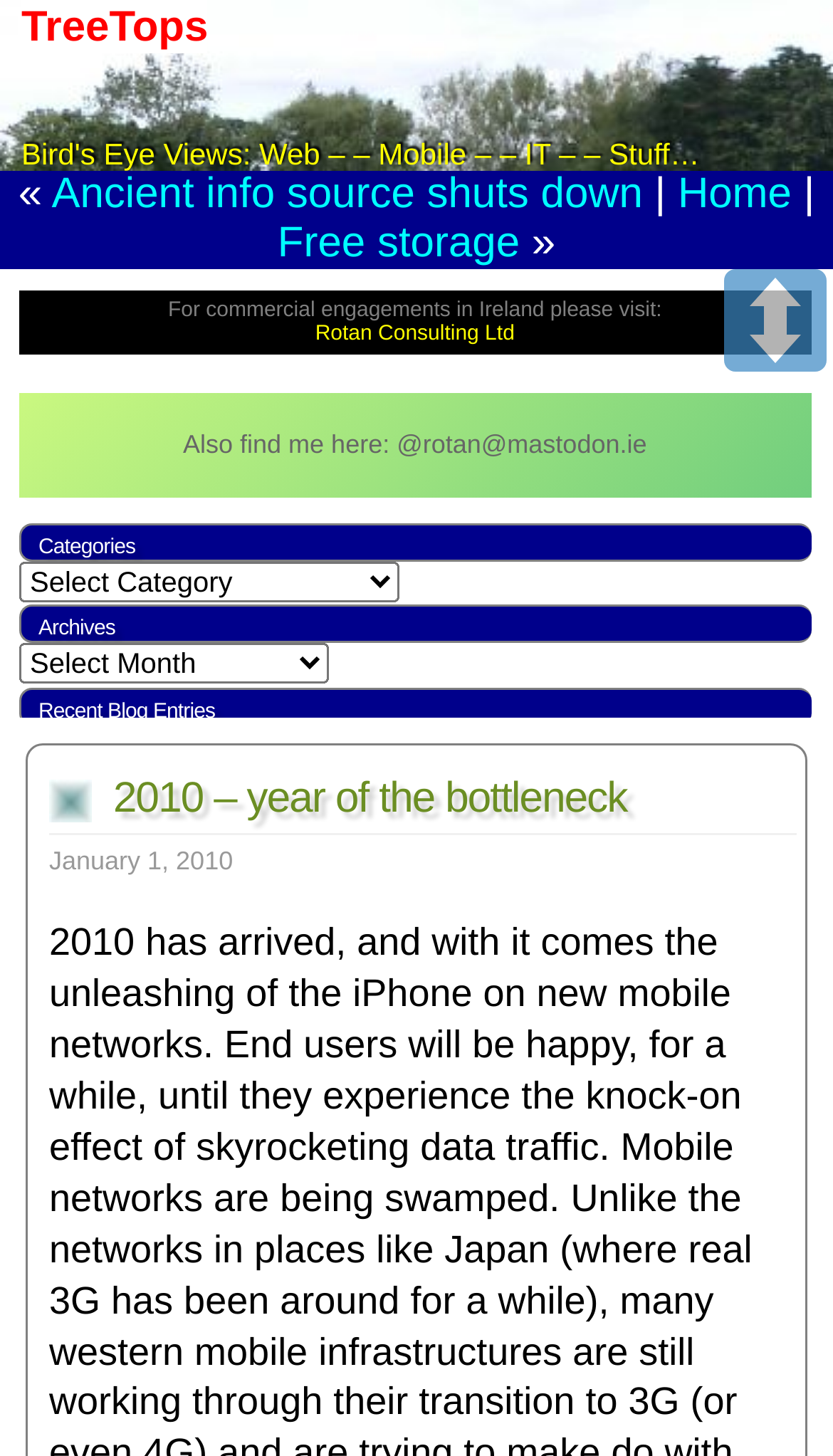Using the description "WUps", locate and provide the bounding box of the UI element.

[0.023, 0.564, 0.093, 0.58]